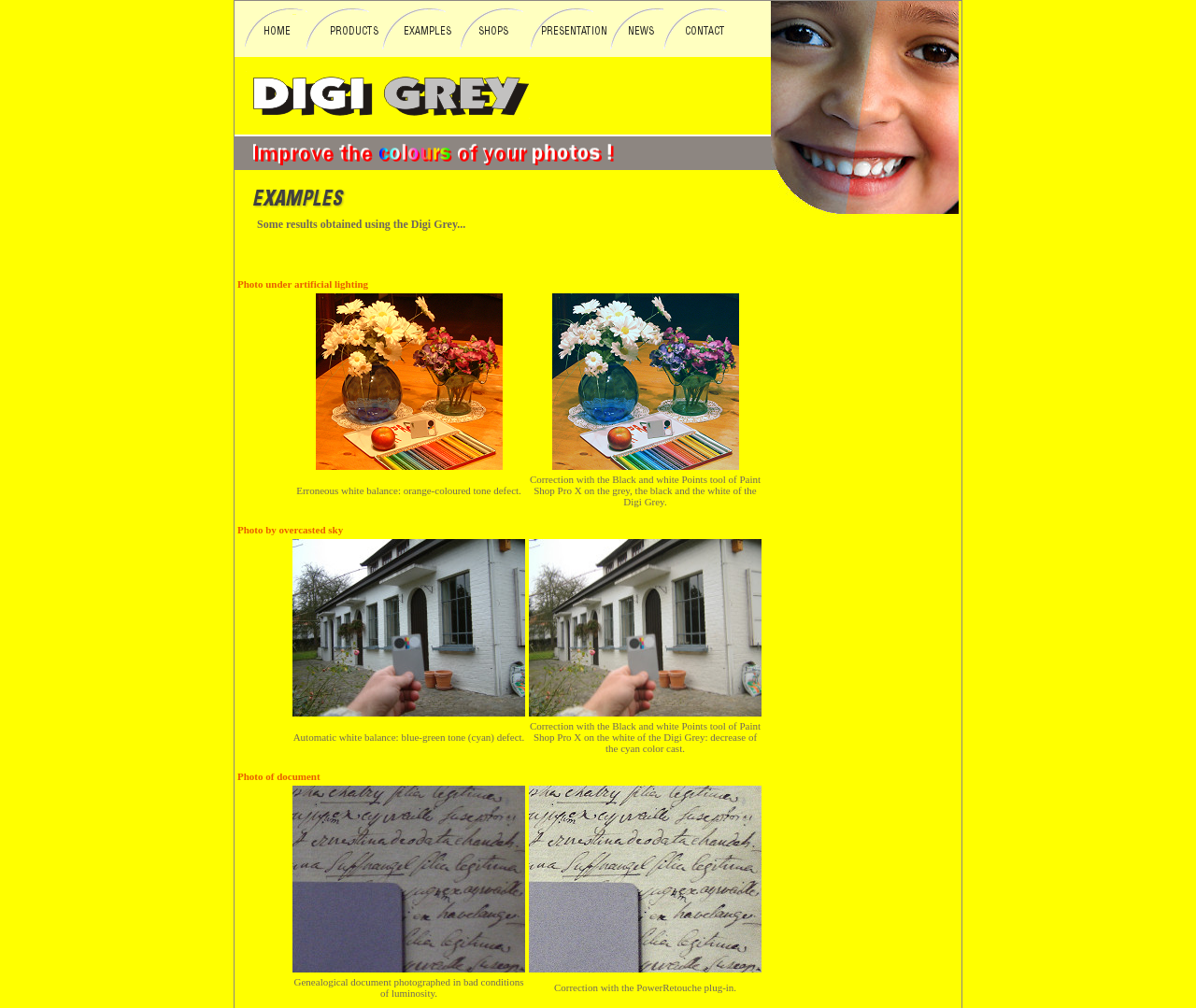Using a single word or phrase, answer the following question: 
What is the correction method mentioned in the second table?

Black and white Points tool of Paint Shop Pro X